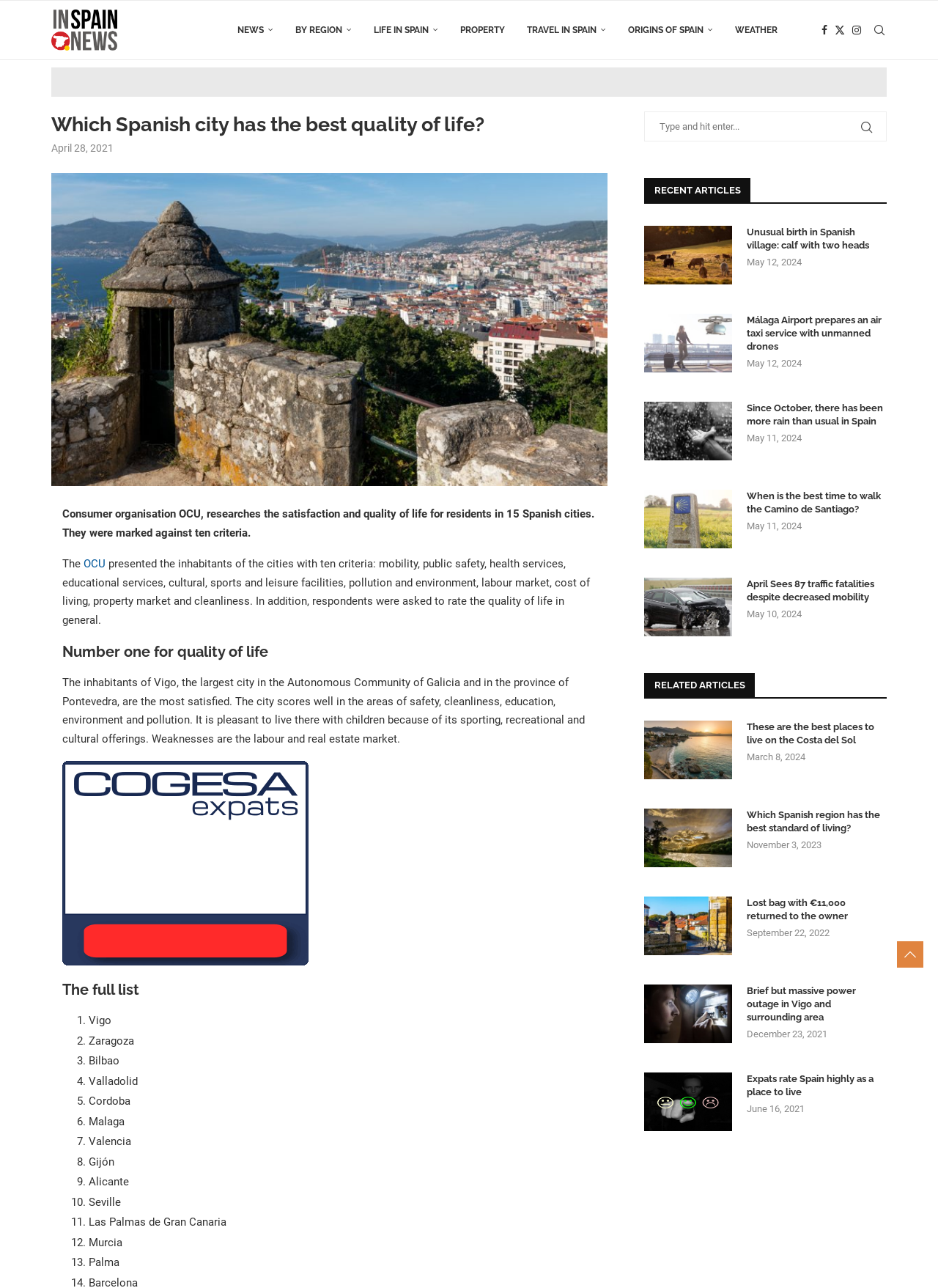Find the bounding box coordinates of the clickable area required to complete the following action: "Read the article about 'Survey measure quality of life in 15 Spanish cities'".

[0.055, 0.135, 0.647, 0.144]